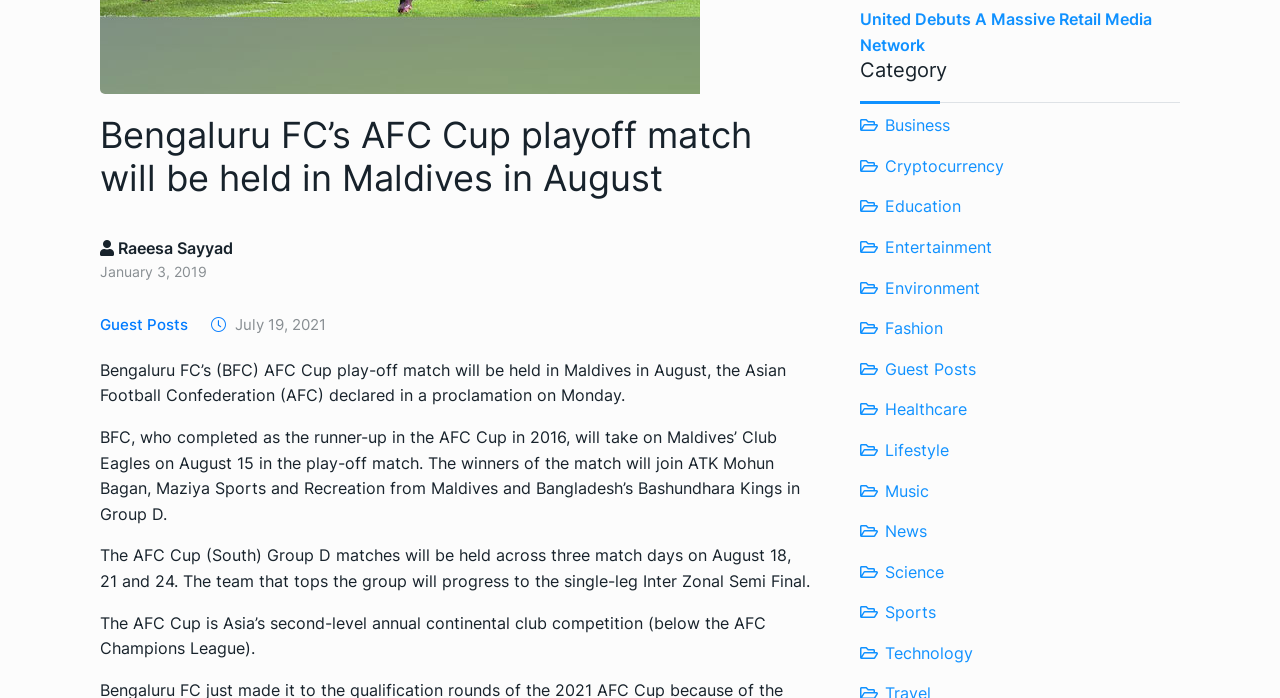Locate the bounding box for the described UI element: "Raeesa Sayyad". Ensure the coordinates are four float numbers between 0 and 1, formatted as [left, top, right, bottom].

[0.078, 0.34, 0.182, 0.369]